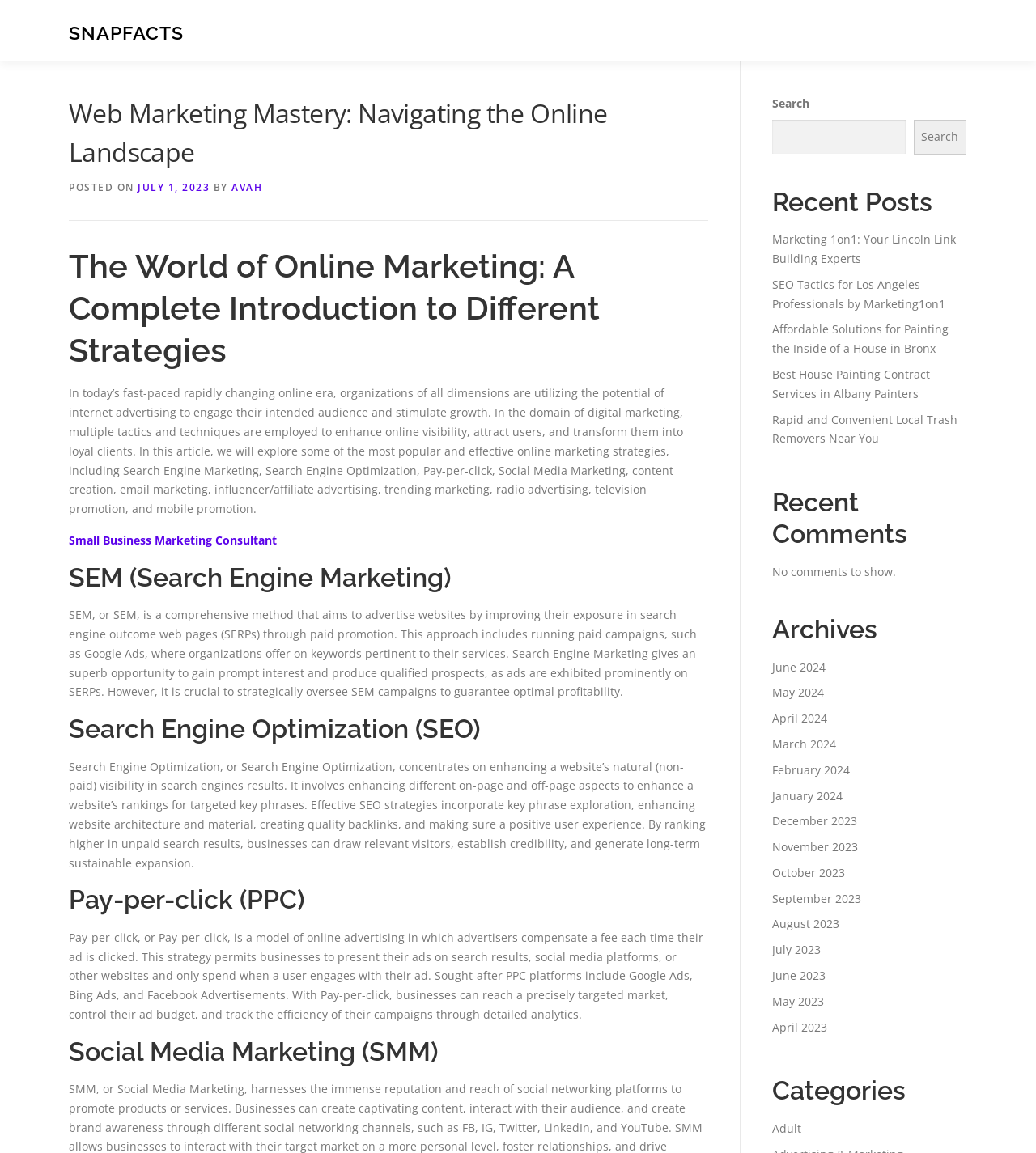Extract the bounding box coordinates for the UI element described as: "parent_node: Search name="s"".

[0.745, 0.104, 0.874, 0.134]